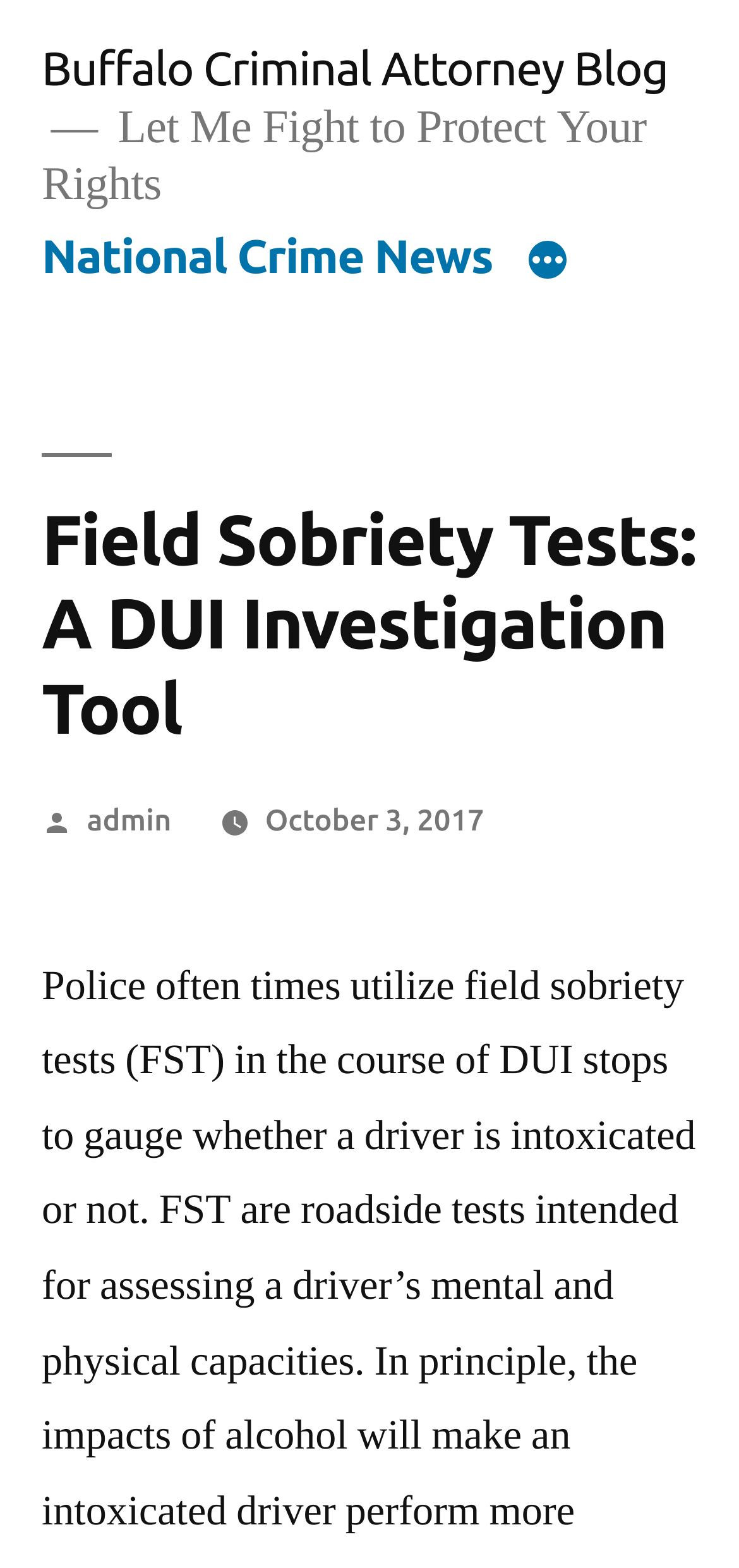What is the name of the blog?
Carefully analyze the image and provide a thorough answer to the question.

I found the answer by looking at the top-left corner of the webpage, where the blog's name is displayed as a link.